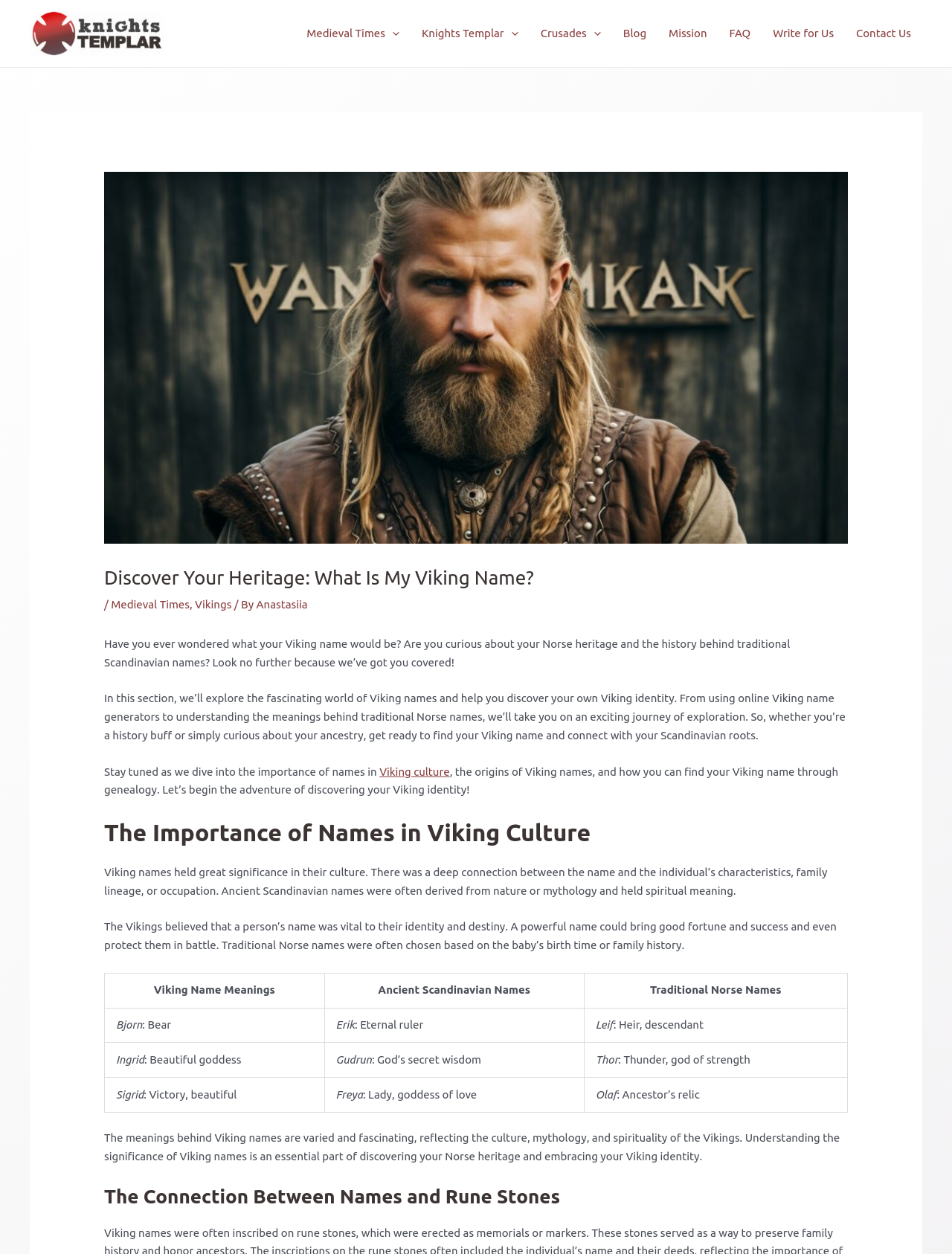Please find the bounding box coordinates for the clickable element needed to perform this instruction: "Click the 'Crusades Menu Toggle' button".

[0.556, 0.006, 0.643, 0.047]